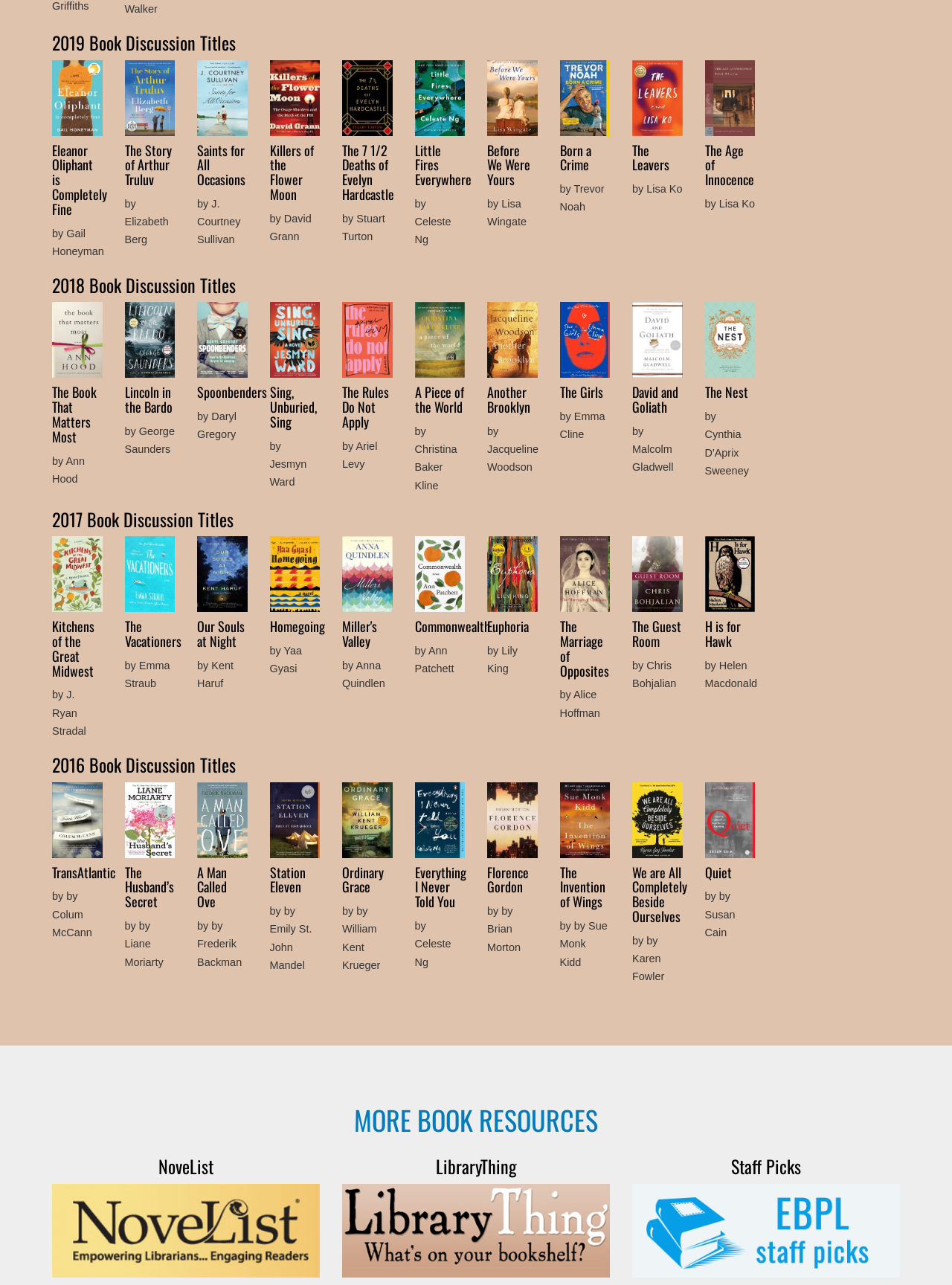Identify the bounding box coordinates of the region that needs to be clicked to carry out this instruction: "Click the 'Home Mortgage Guide' link". Provide these coordinates as four float numbers ranging from 0 to 1, i.e., [left, top, right, bottom].

None